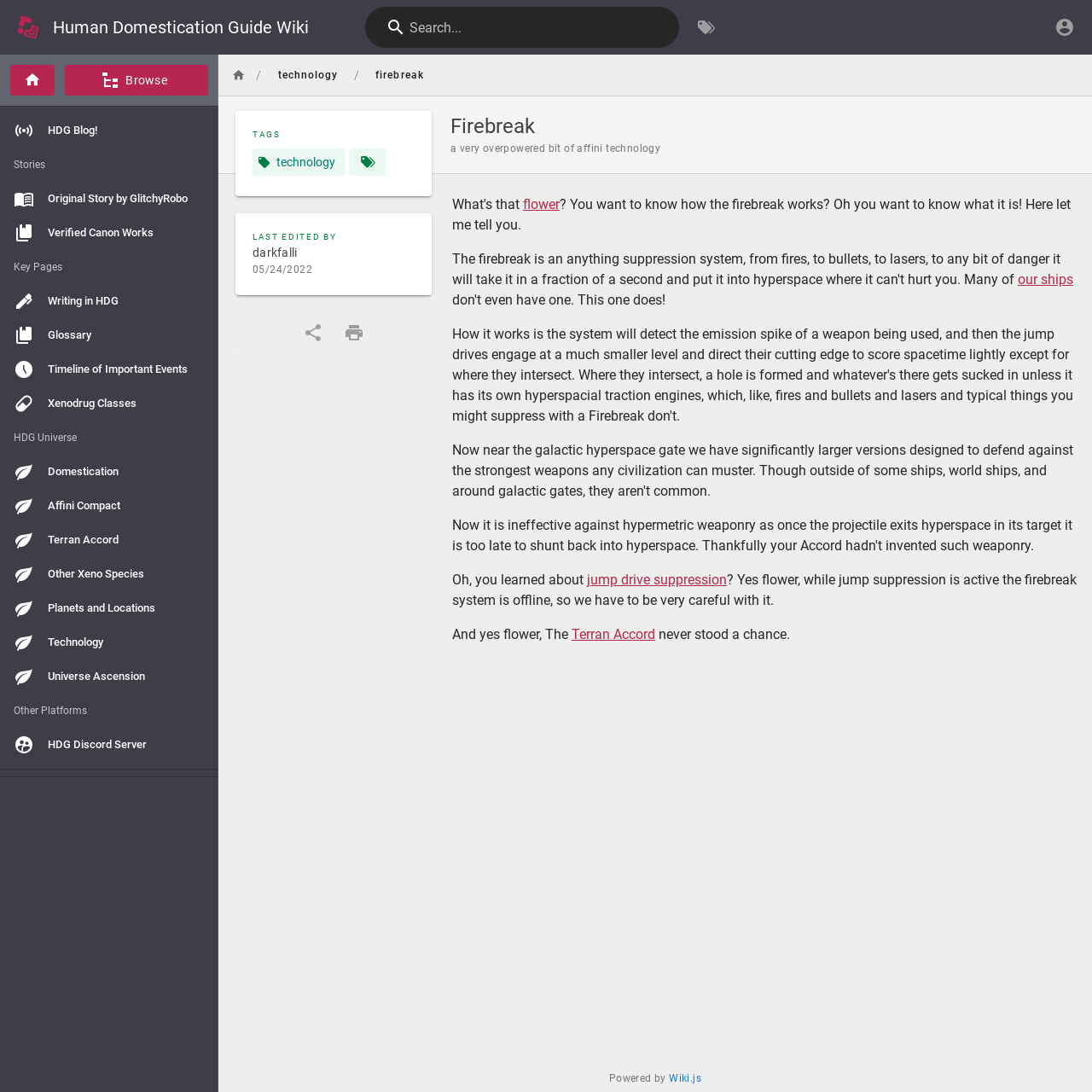Please determine the bounding box coordinates, formatted as (top-left x, top-left y, bottom-right x, bottom-right y), with all values as floating point numbers between 0 and 1. Identify the bounding box of the region described as: Privacy policy

None